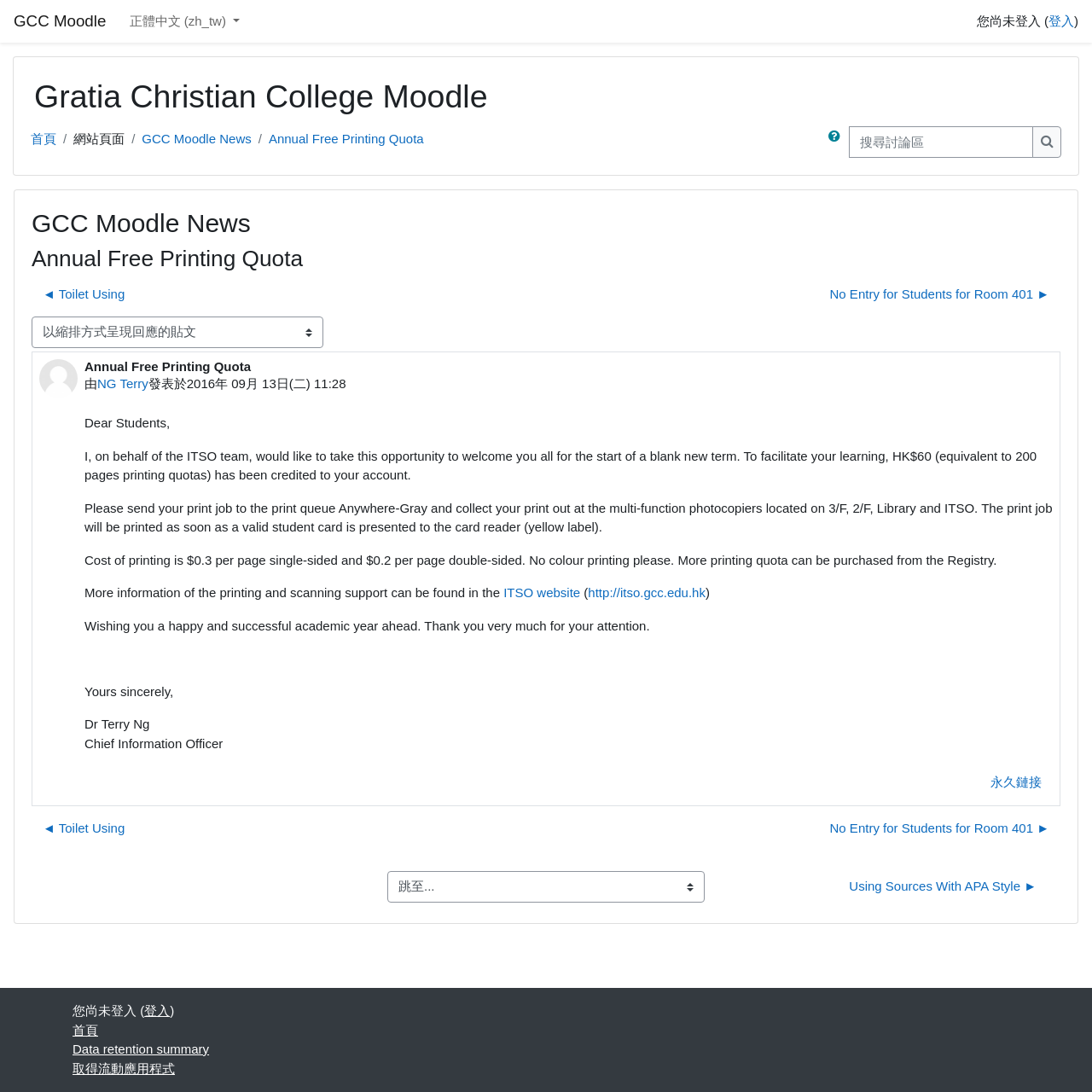Identify and provide the main heading of the webpage.

Gratia Christian College Moodle